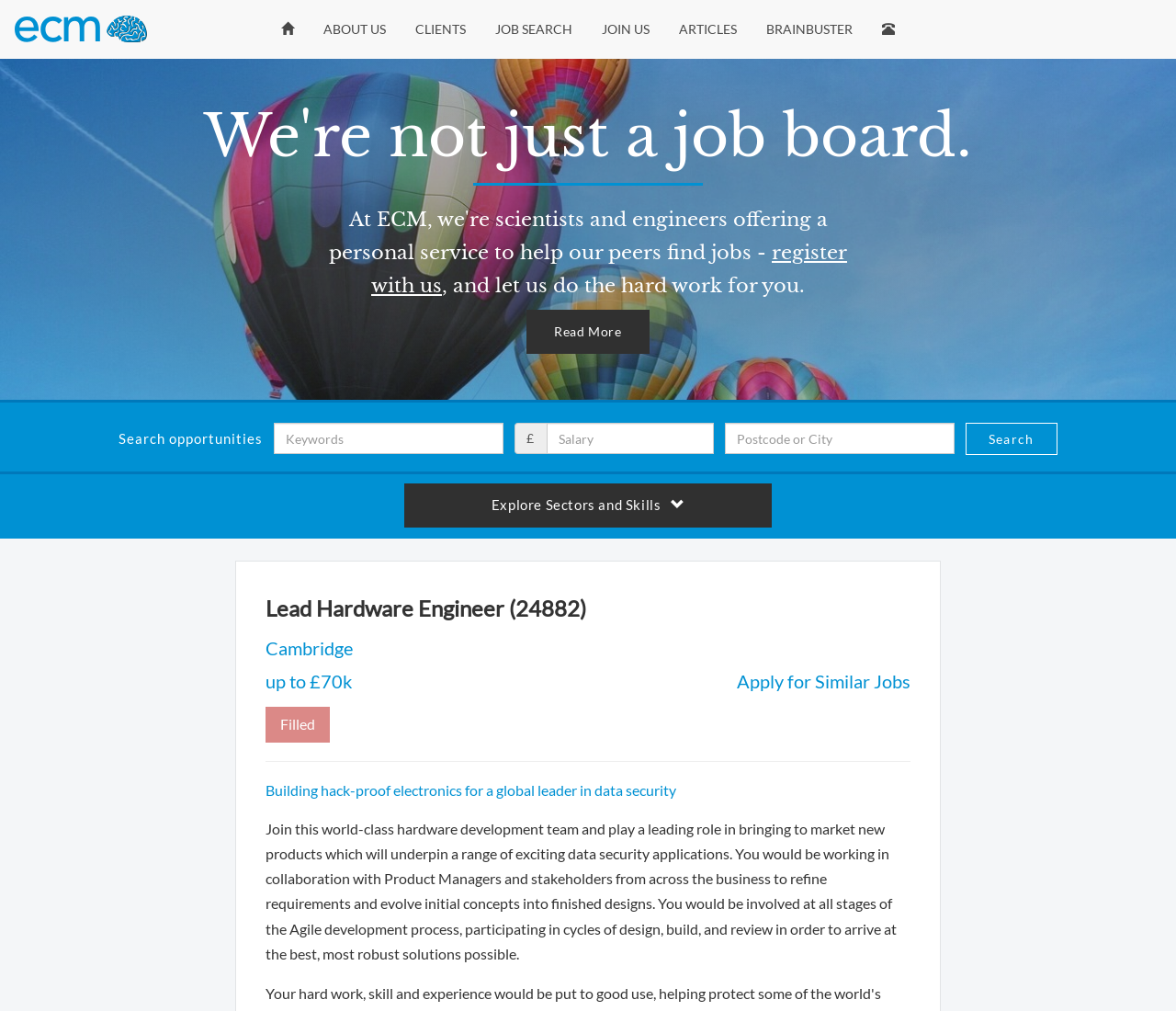Locate the bounding box coordinates of the clickable area needed to fulfill the instruction: "Search for job opportunities".

[0.821, 0.419, 0.899, 0.45]